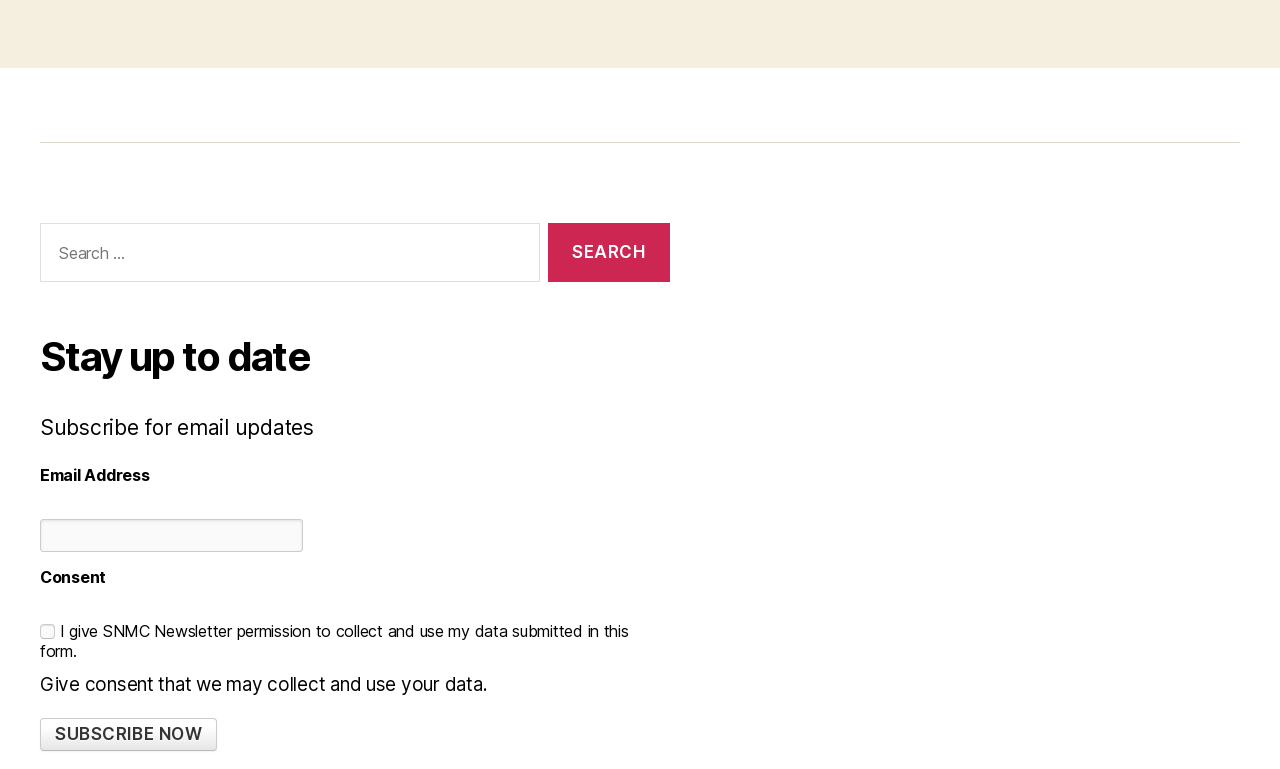What is required to subscribe for email updates?
Based on the screenshot, answer the question with a single word or phrase.

Email Address